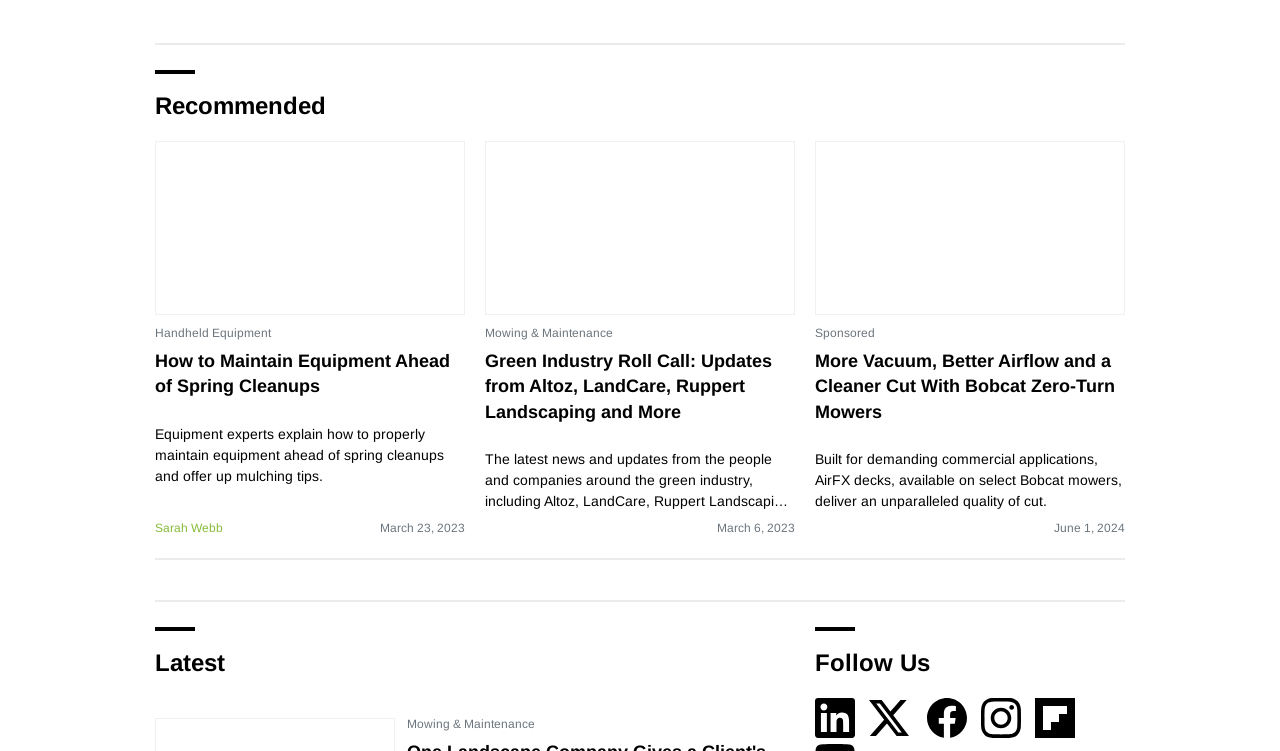Locate the bounding box coordinates of the element that needs to be clicked to carry out the instruction: "Click on the link to learn more about Bobcat Zero-Turn Mowers". The coordinates should be given as four float numbers ranging from 0 to 1, i.e., [left, top, right, bottom].

[0.637, 0.465, 0.879, 0.566]